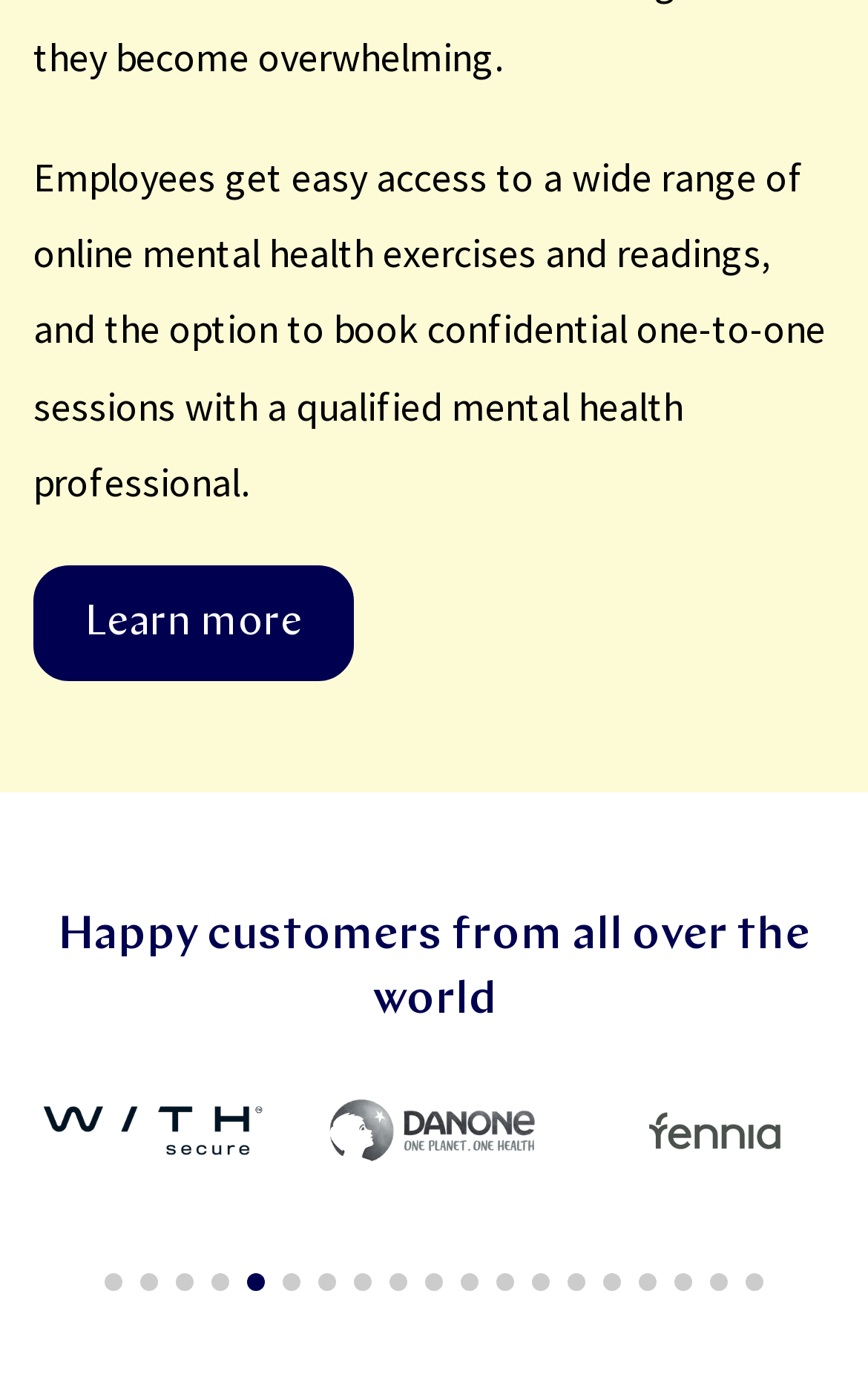For the element described, predict the bounding box coordinates as (top-left x, top-left y, bottom-right x, bottom-right y). All values should be between 0 and 1. Element description: aria-label="Go to slide 6"

[0.326, 0.918, 0.346, 0.93]